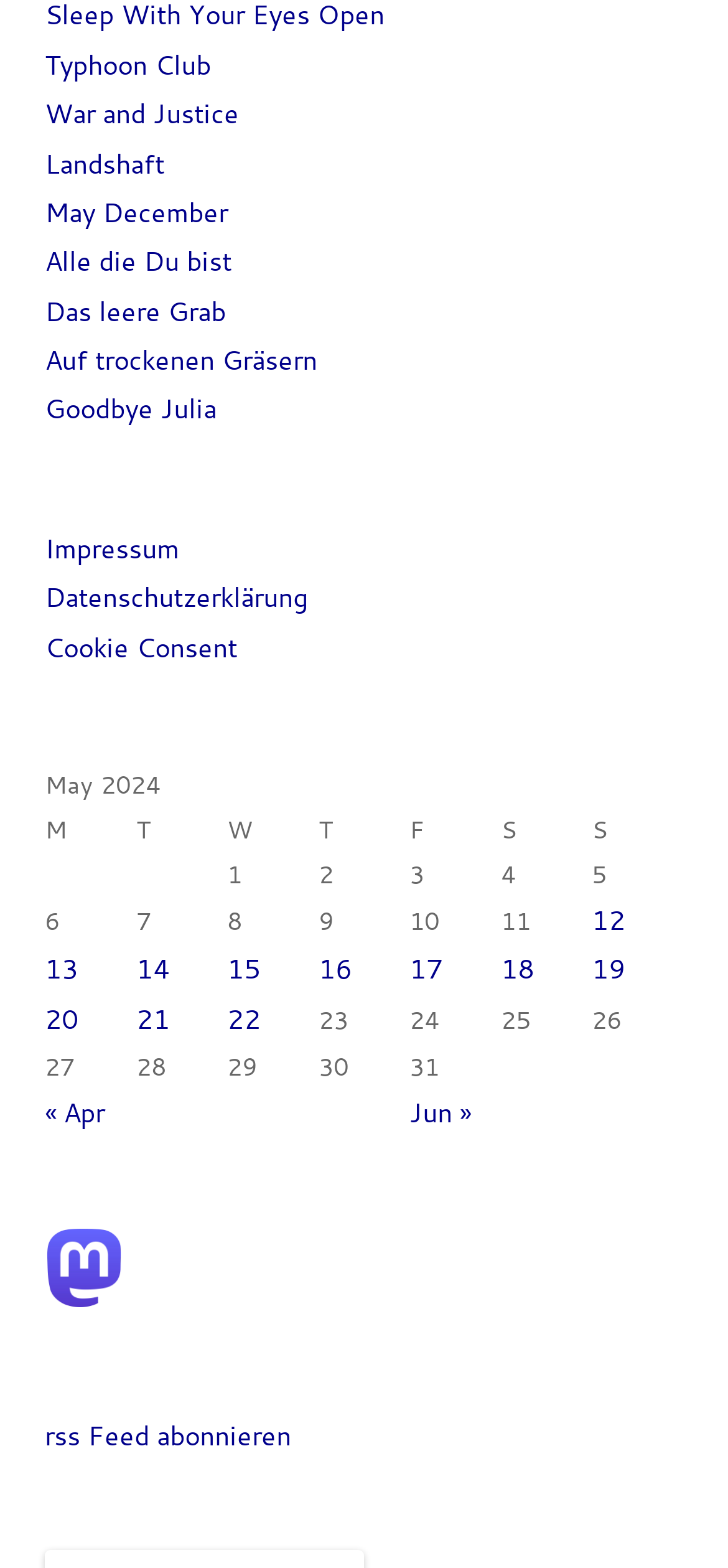With reference to the image, please provide a detailed answer to the following question: What is the first day of the month?

I looked at the table and found the first gridcell with a number, which is '1'.